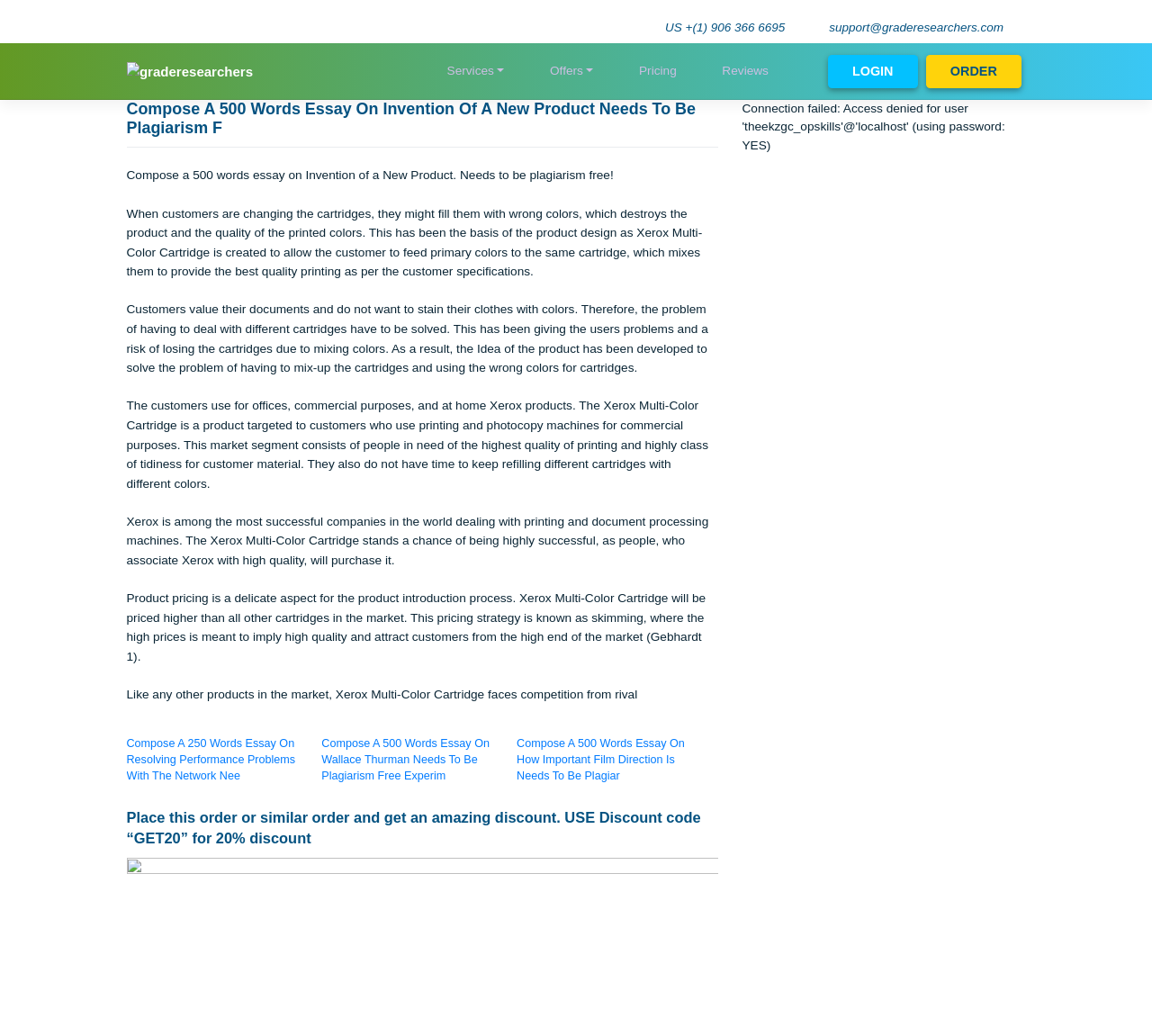Could you find the bounding box coordinates of the clickable area to complete this instruction: "View 'Services'"?

[0.417, 0.046, 0.501, 0.107]